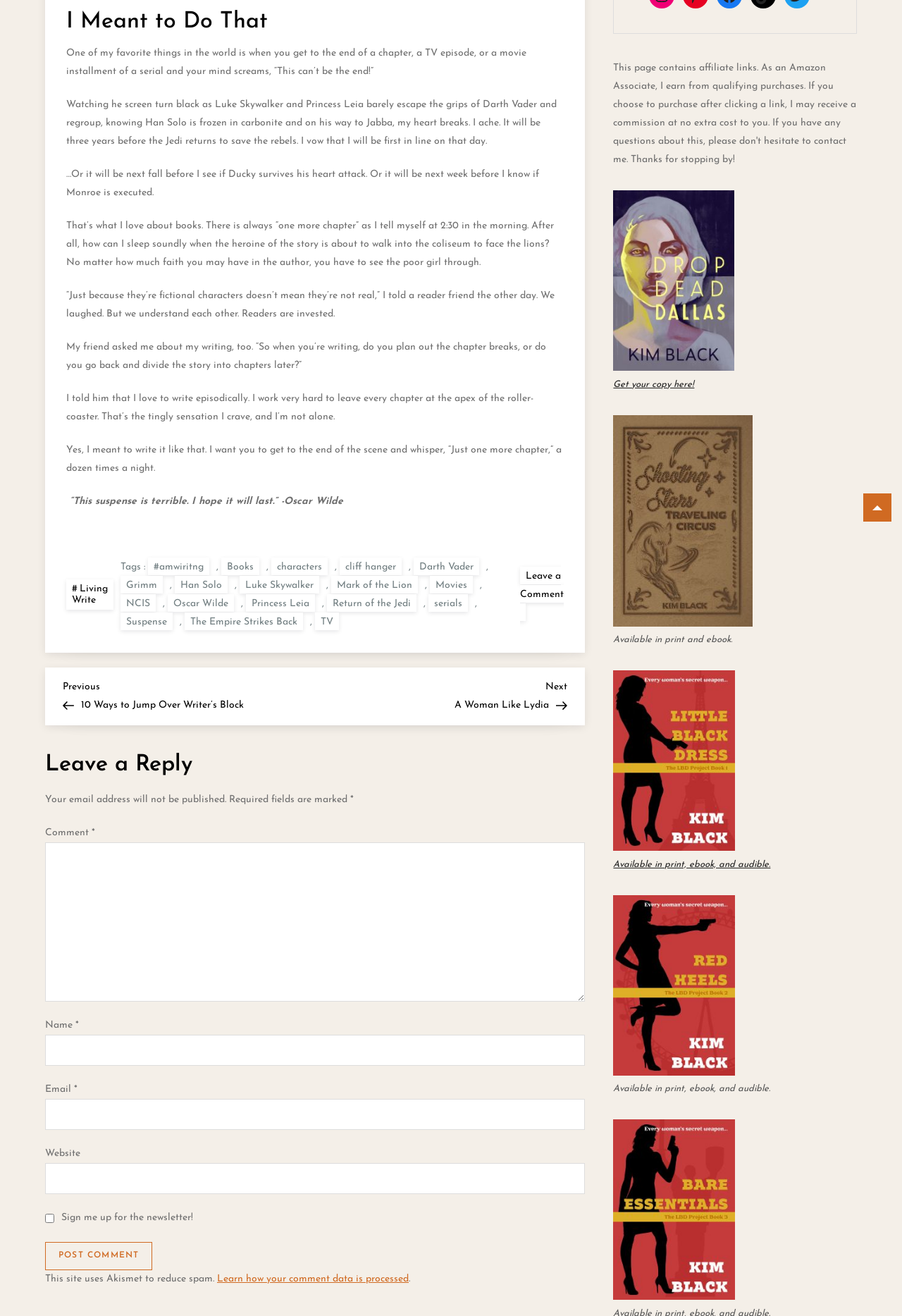Based on the element description: "#amwiritng", identify the UI element and provide its bounding box coordinates. Use four float numbers between 0 and 1, [left, top, right, bottom].

[0.164, 0.423, 0.232, 0.437]